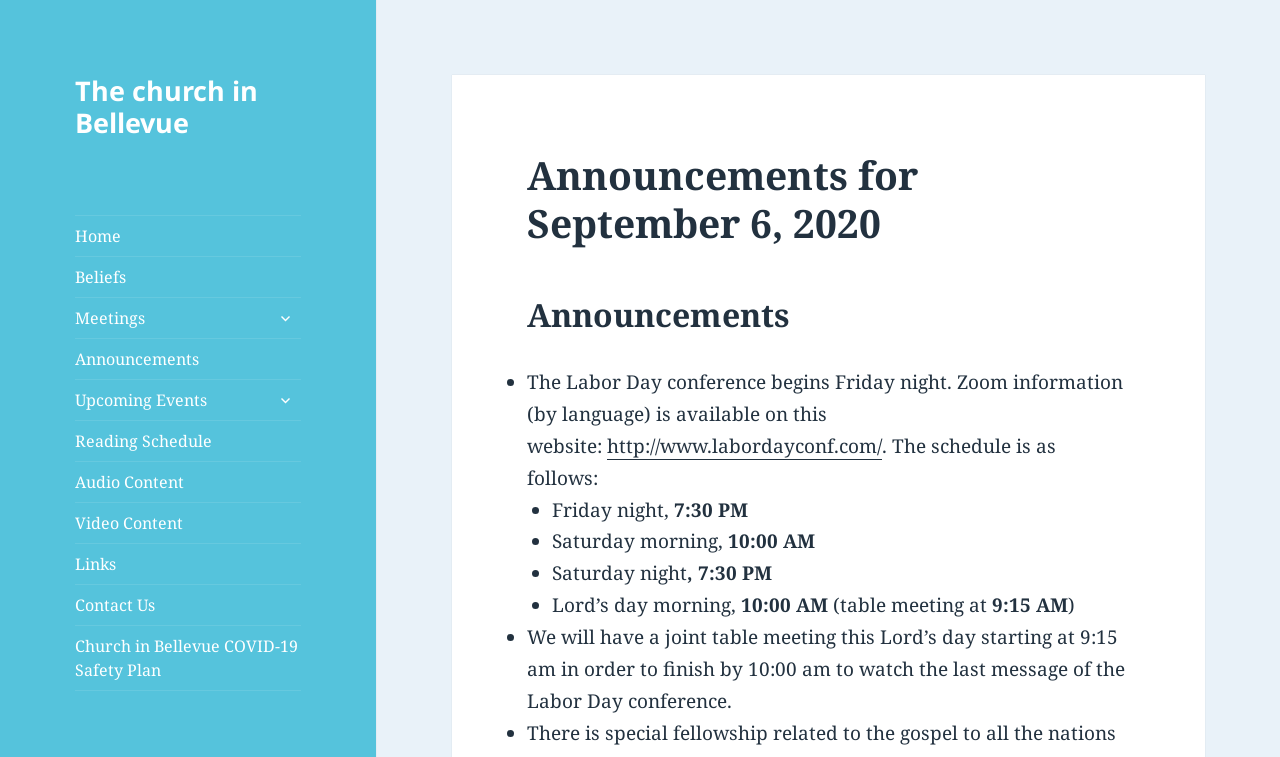Please identify the bounding box coordinates of the clickable region that I should interact with to perform the following instruction: "Read the Church in Bellevue COVID-19 Safety Plan". The coordinates should be expressed as four float numbers between 0 and 1, i.e., [left, top, right, bottom].

[0.059, 0.826, 0.235, 0.911]